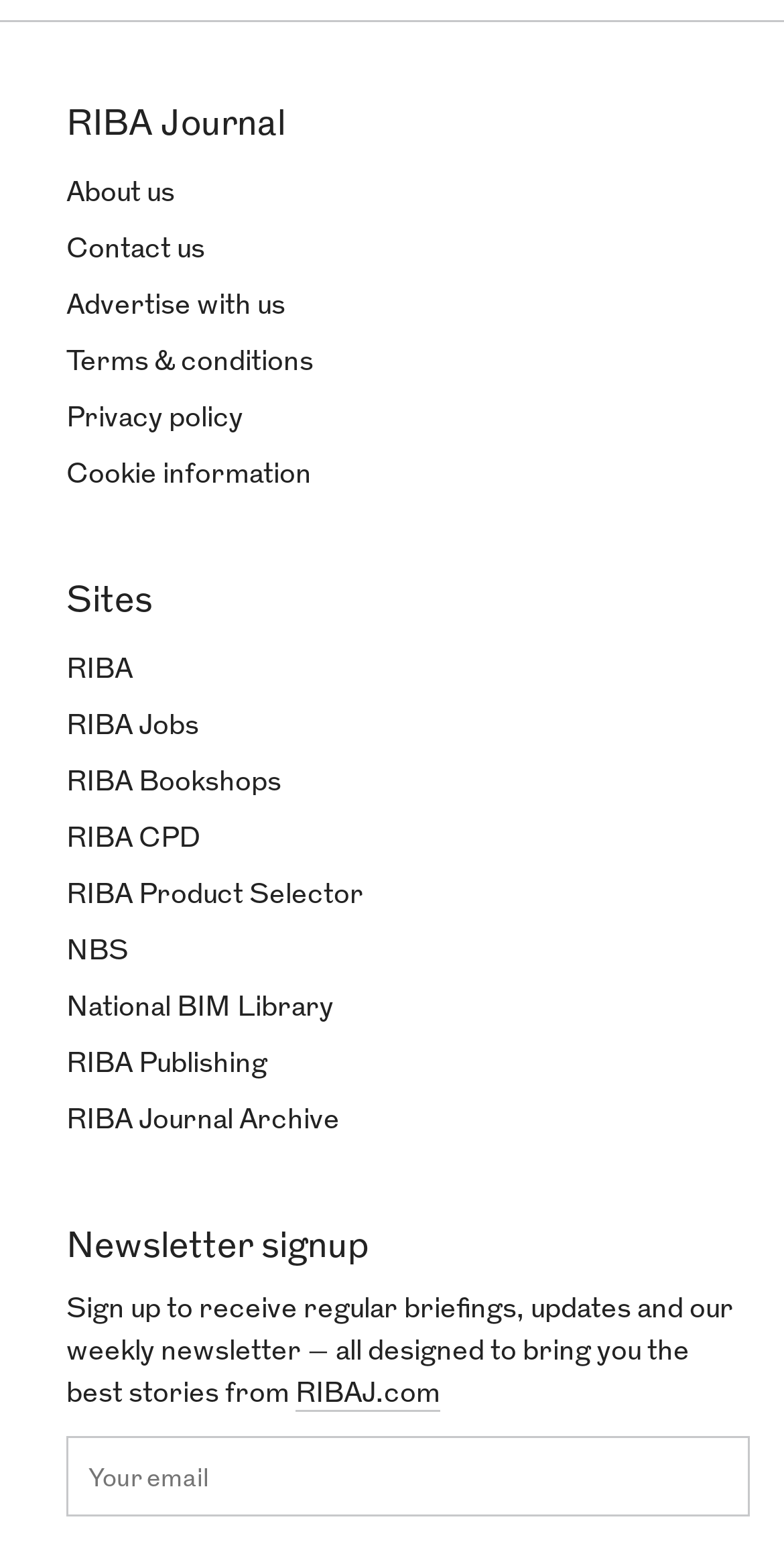Answer the following query with a single word or phrase:
What is the purpose of the textbox?

Enter email